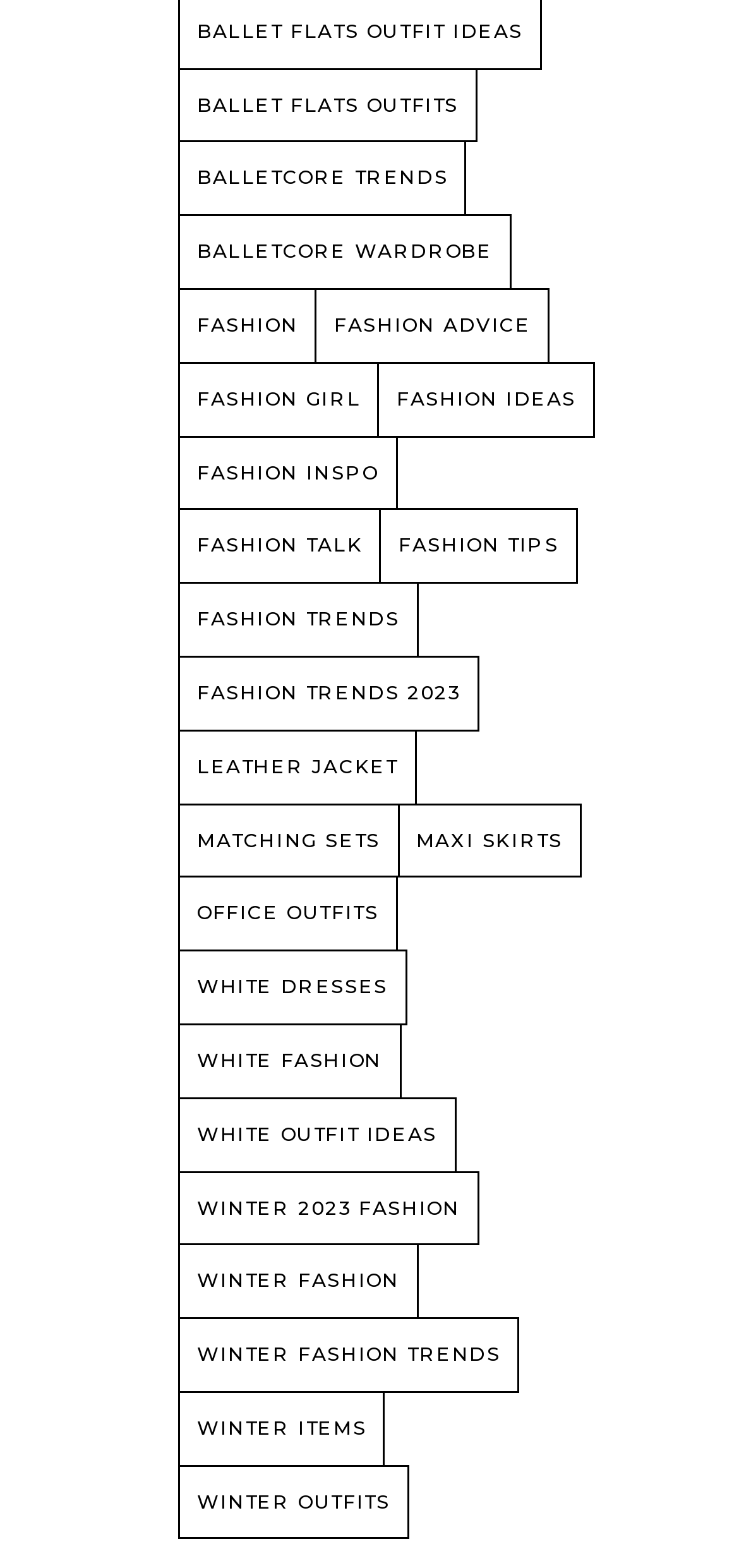Identify the bounding box coordinates of the section to be clicked to complete the task described by the following instruction: "Discover white outfit ideas". The coordinates should be four float numbers between 0 and 1, formatted as [left, top, right, bottom].

[0.241, 0.699, 0.617, 0.748]